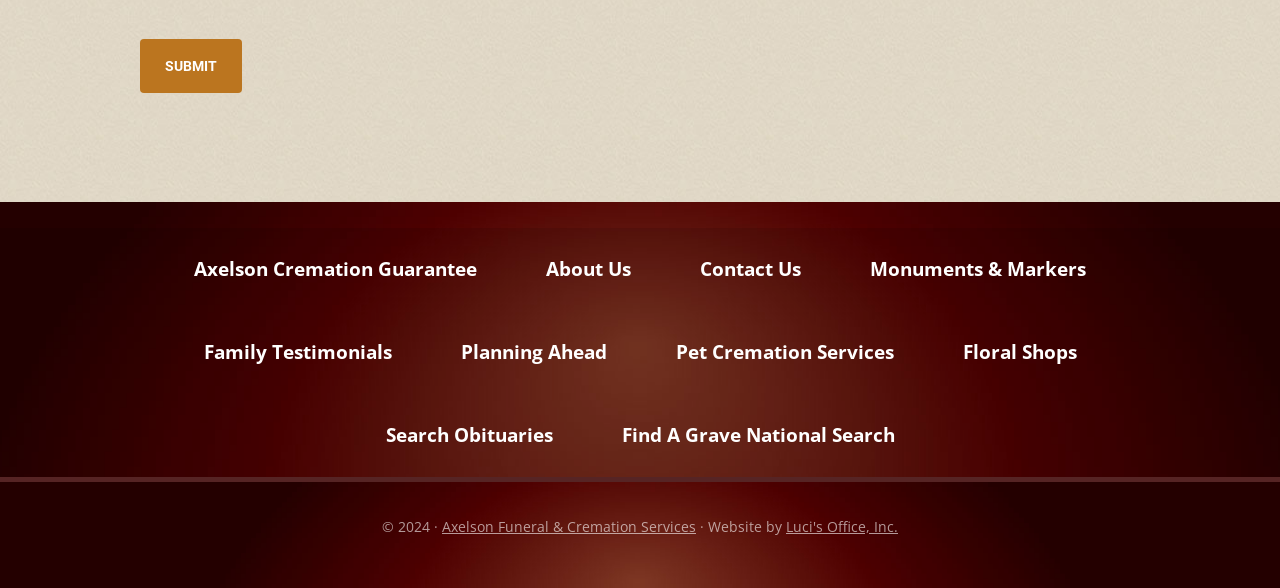Who designed the website?
Respond to the question with a well-detailed and thorough answer.

The link with the text 'Luci's Office, Inc.' is likely a credit to the website designer or developer, indicating that Luci's Office, Inc. designed the website.